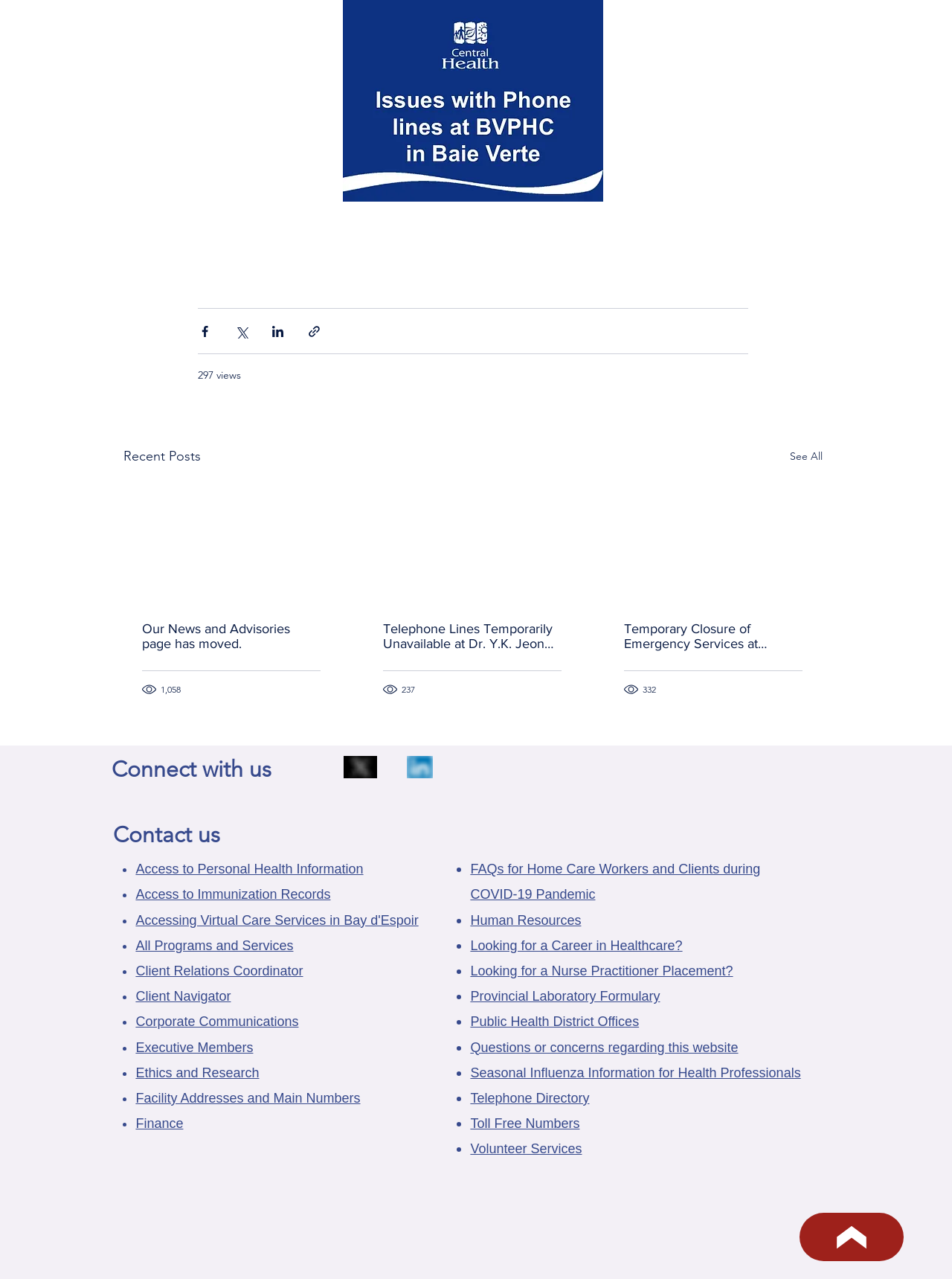How many recent posts are displayed on the webpage?
From the image, respond with a single word or phrase.

3